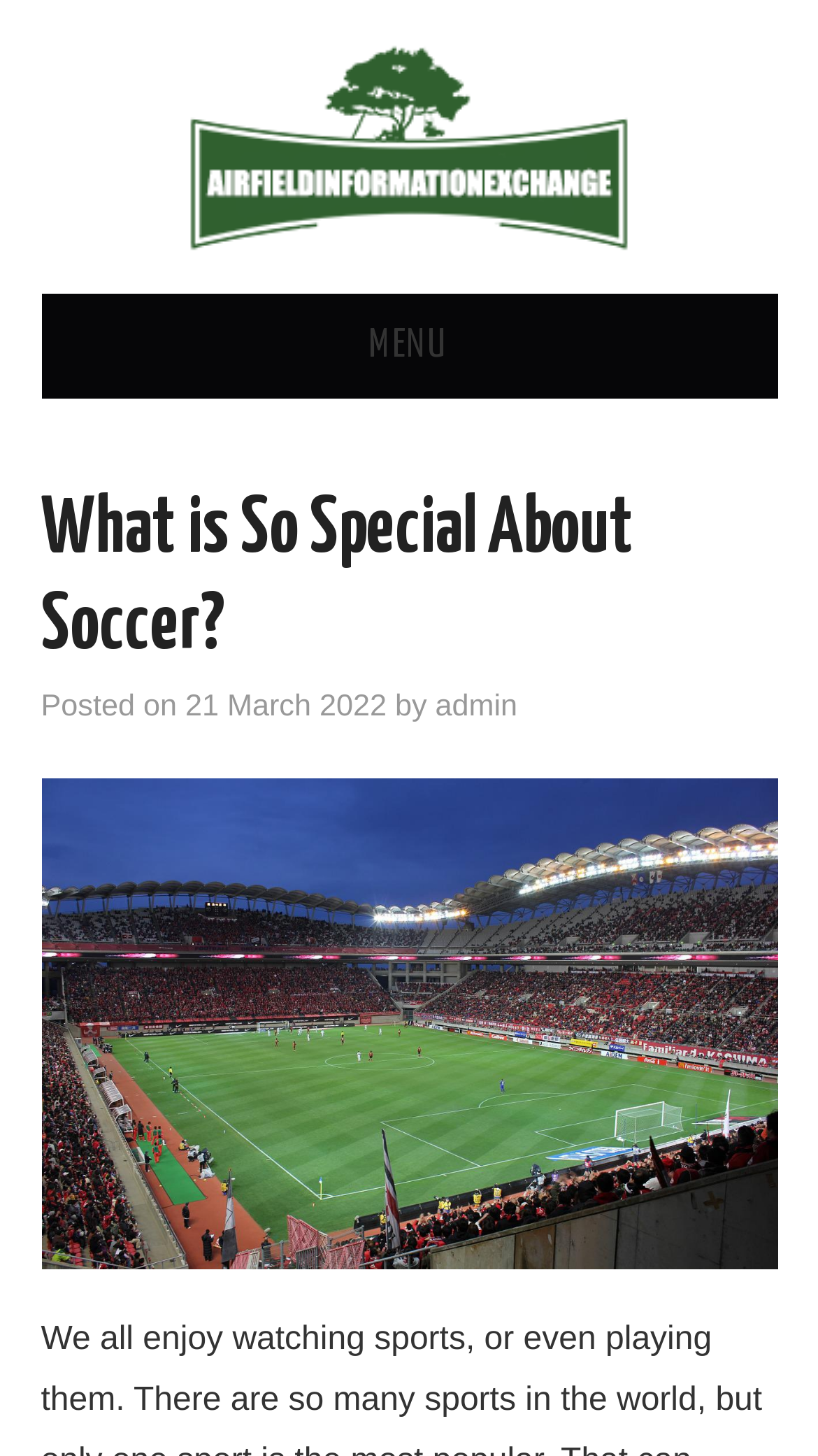Given the description of a UI element: "21 March 2022", identify the bounding box coordinates of the matching element in the webpage screenshot.

[0.226, 0.474, 0.473, 0.497]